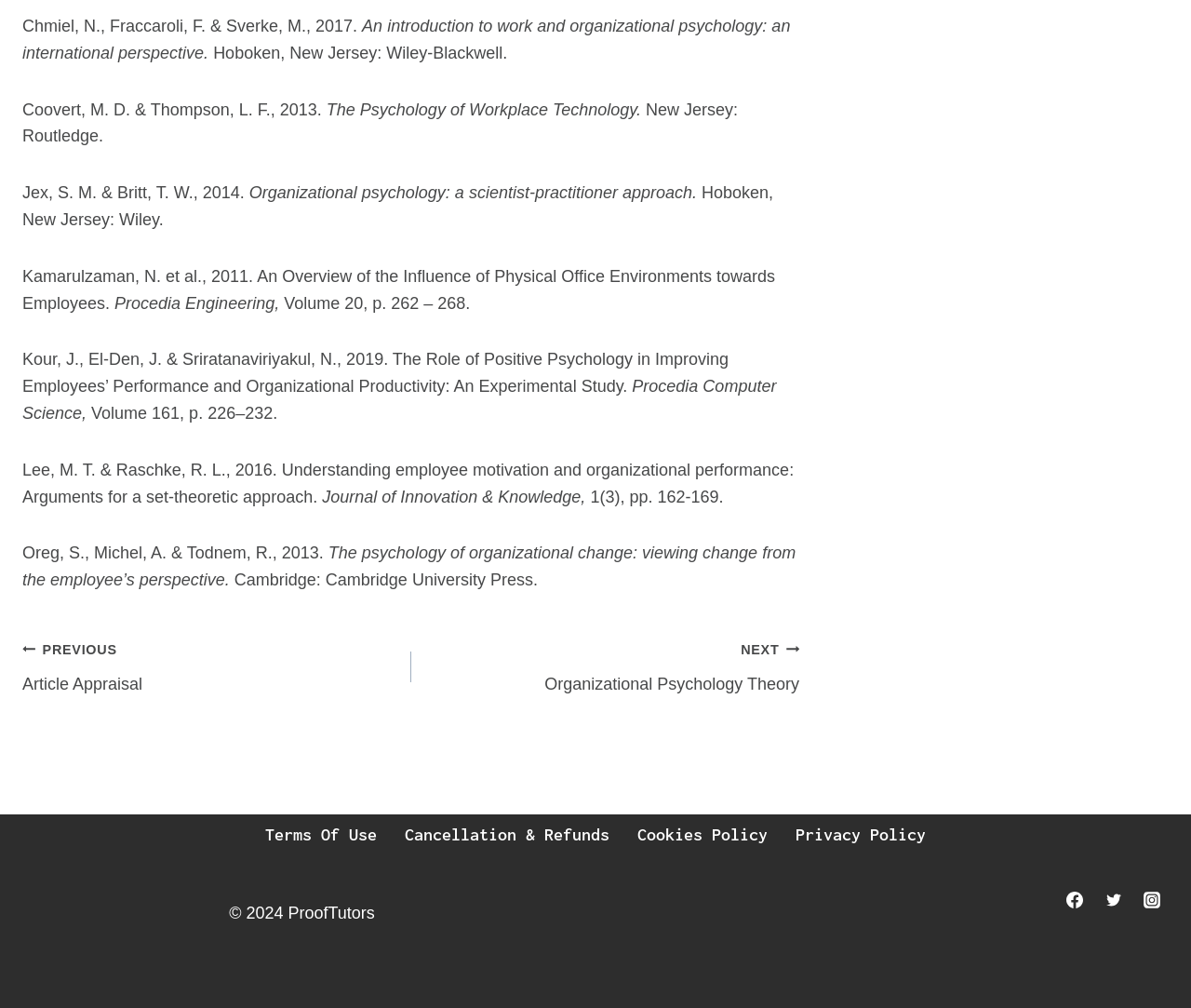Please predict the bounding box coordinates of the element's region where a click is necessary to complete the following instruction: "go to next article". The coordinates should be represented by four float numbers between 0 and 1, i.e., [left, top, right, bottom].

[0.345, 0.631, 0.671, 0.692]